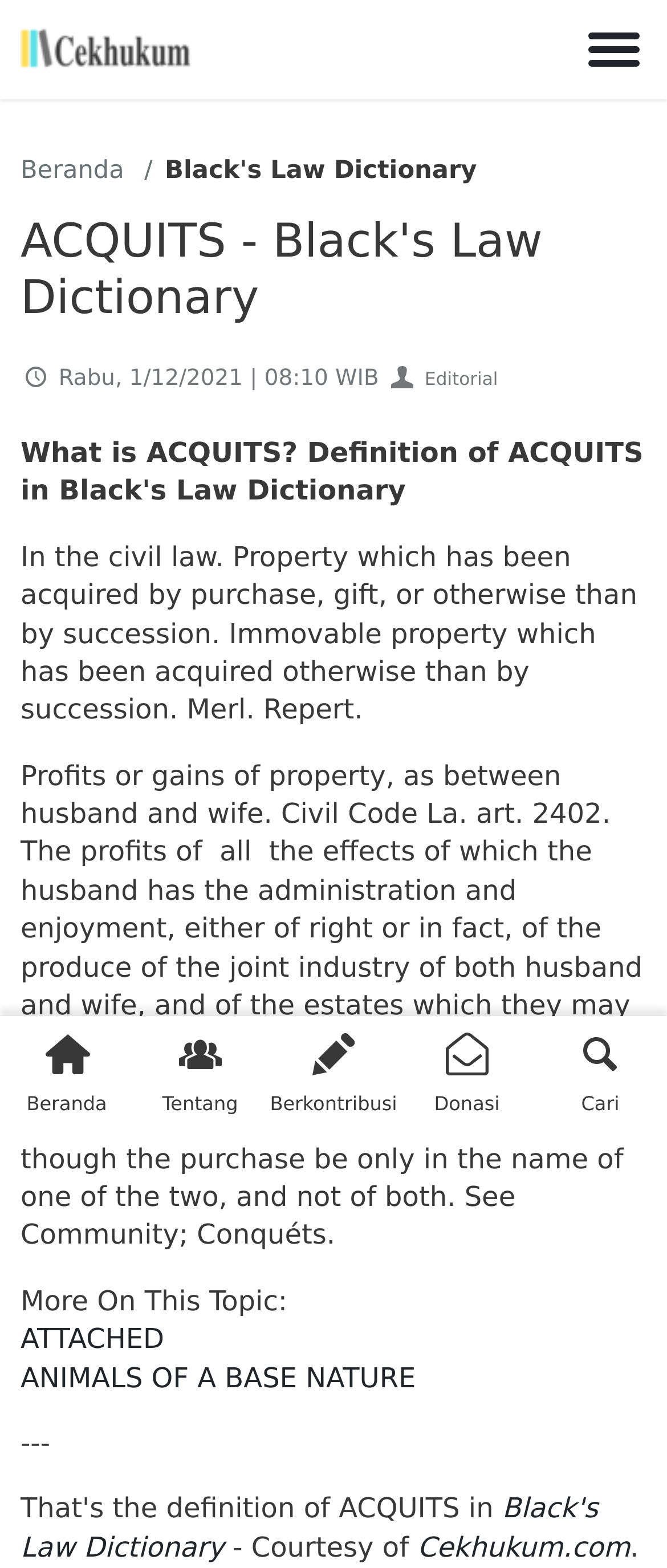Provide a single word or phrase to answer the given question: 
What is the date of the current article?

Rabu, 1/12/2021 | 08:10 WIB